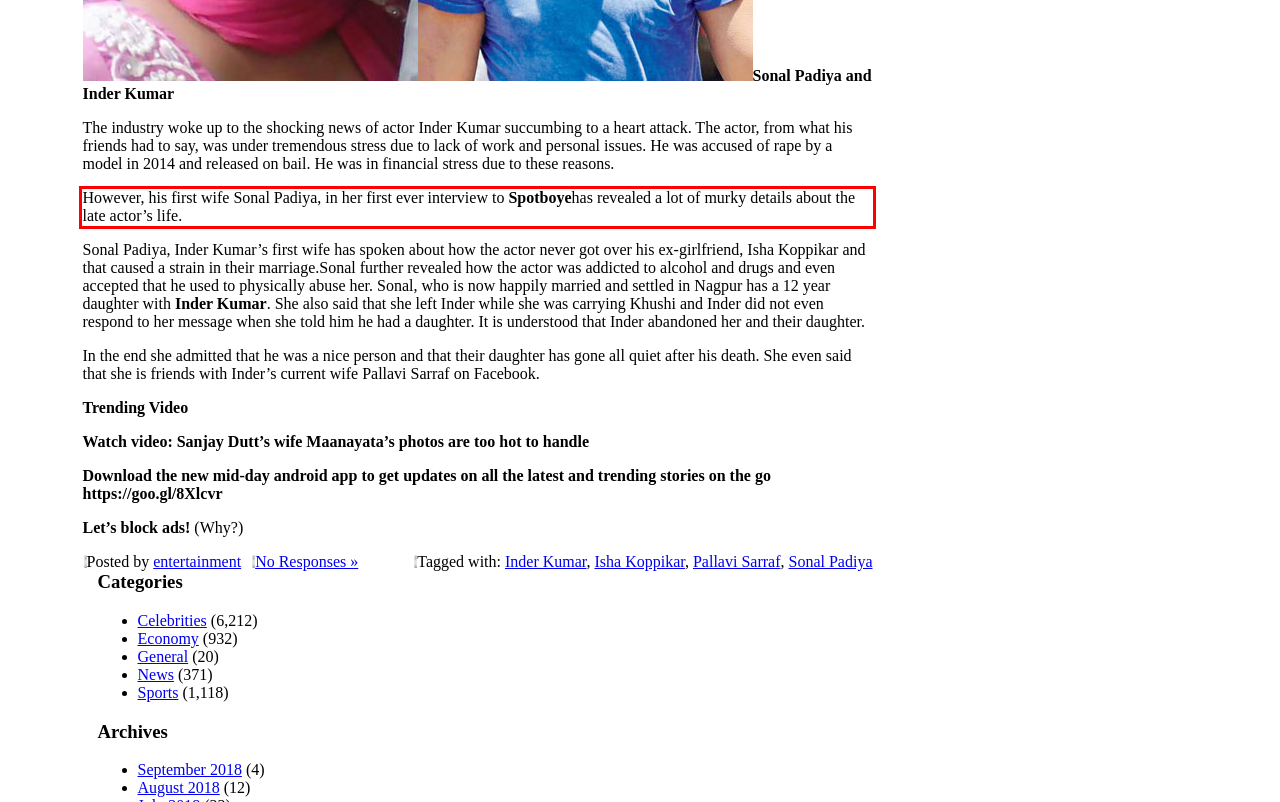Given a screenshot of a webpage containing a red rectangle bounding box, extract and provide the text content found within the red bounding box.

However, his first wife Sonal Padiya, in her first ever interview to Spotboyehas revealed a lot of murky details about the late actor’s life.